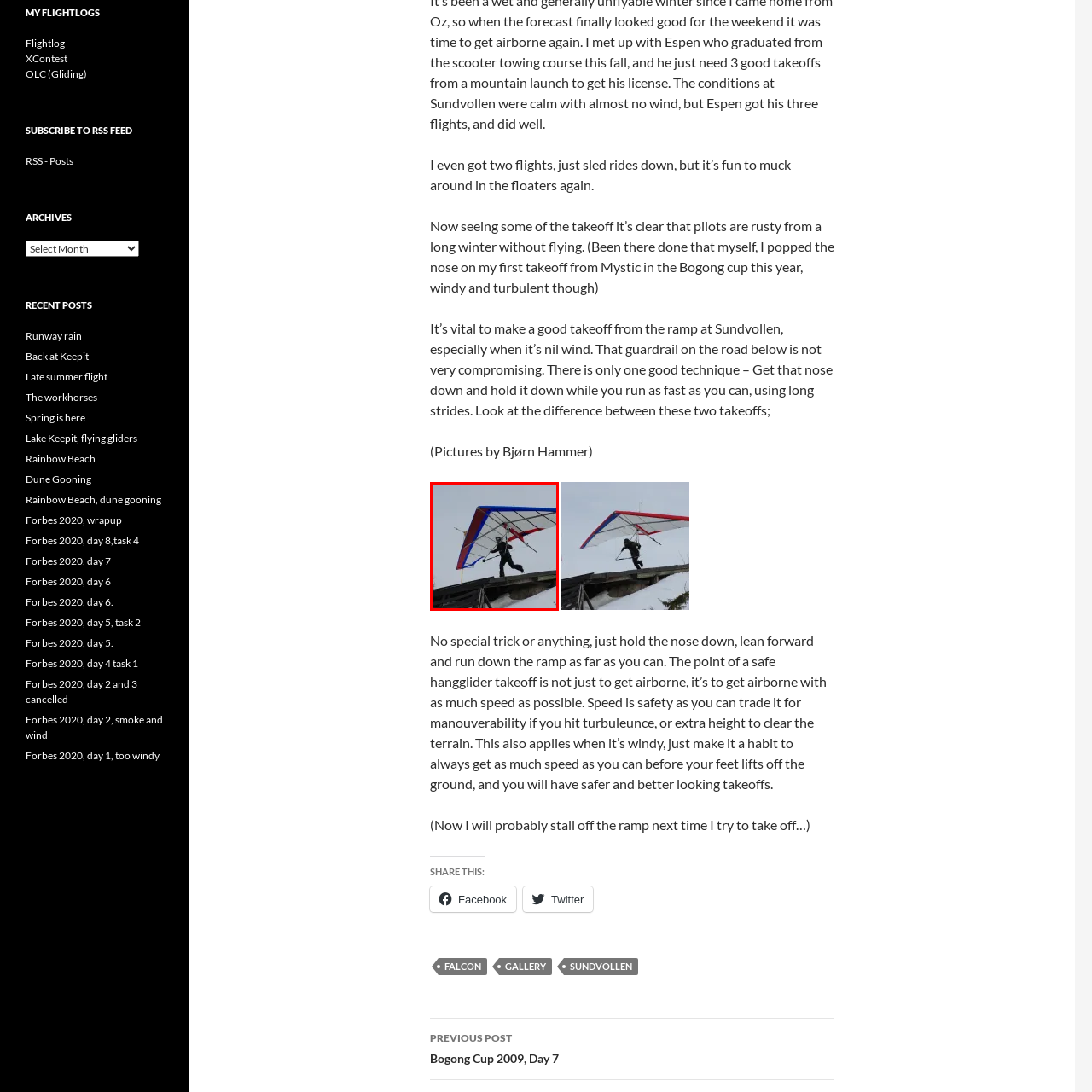View the image within the red box and answer the following question with a concise word or phrase:
What is the weather condition in the background?

Overcast